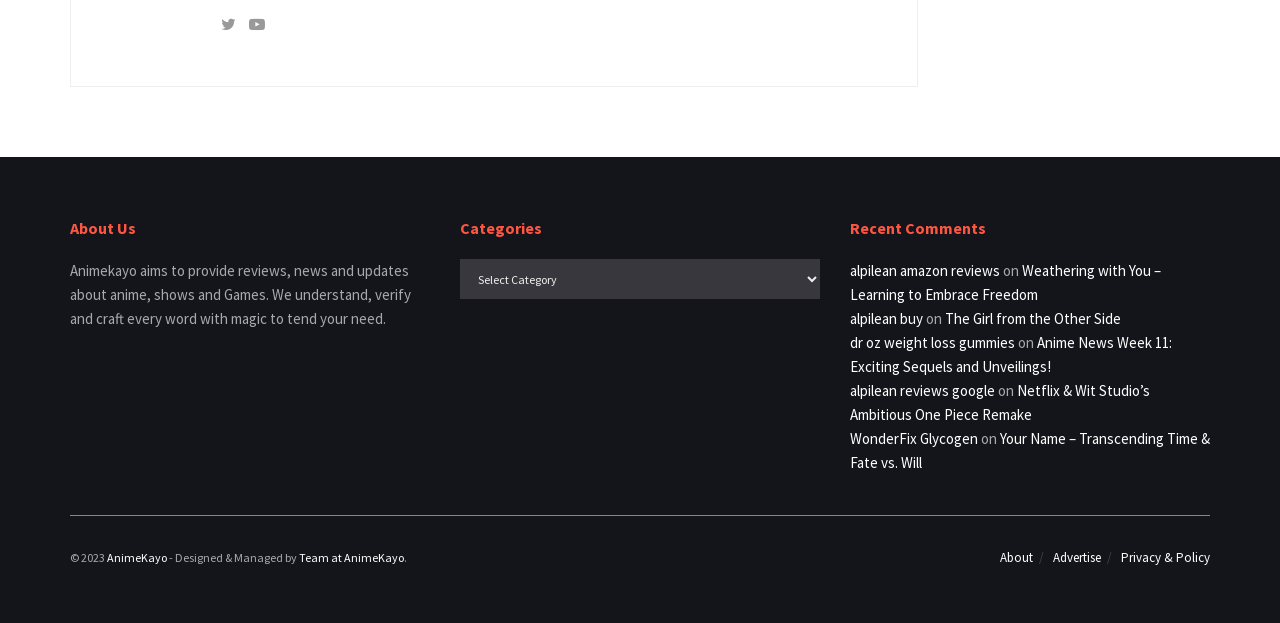Indicate the bounding box coordinates of the clickable region to achieve the following instruction: "Click on About Us."

[0.055, 0.348, 0.336, 0.384]